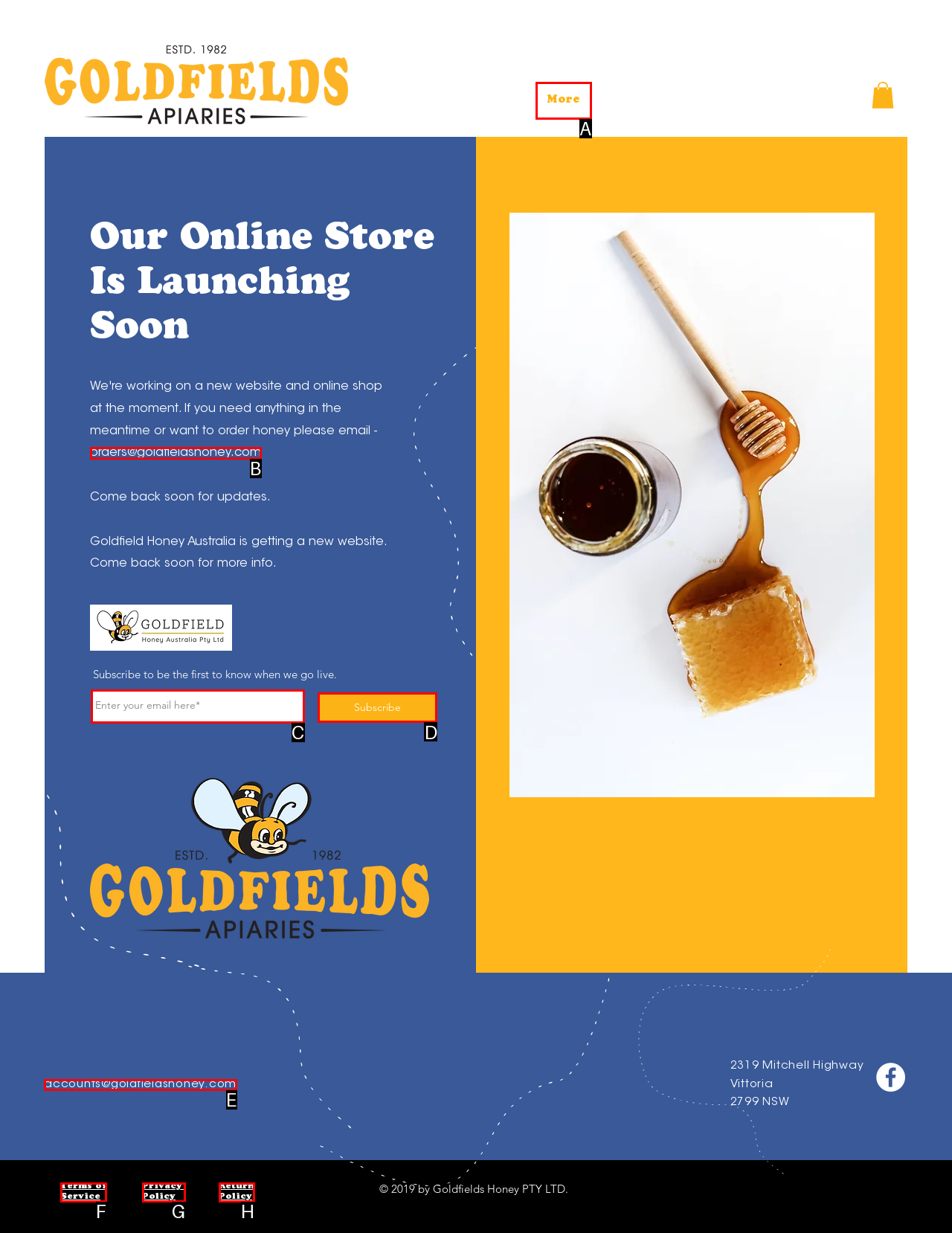Select the letter of the UI element you need to click on to fulfill this task: Subscribe to the newsletter. Write down the letter only.

D